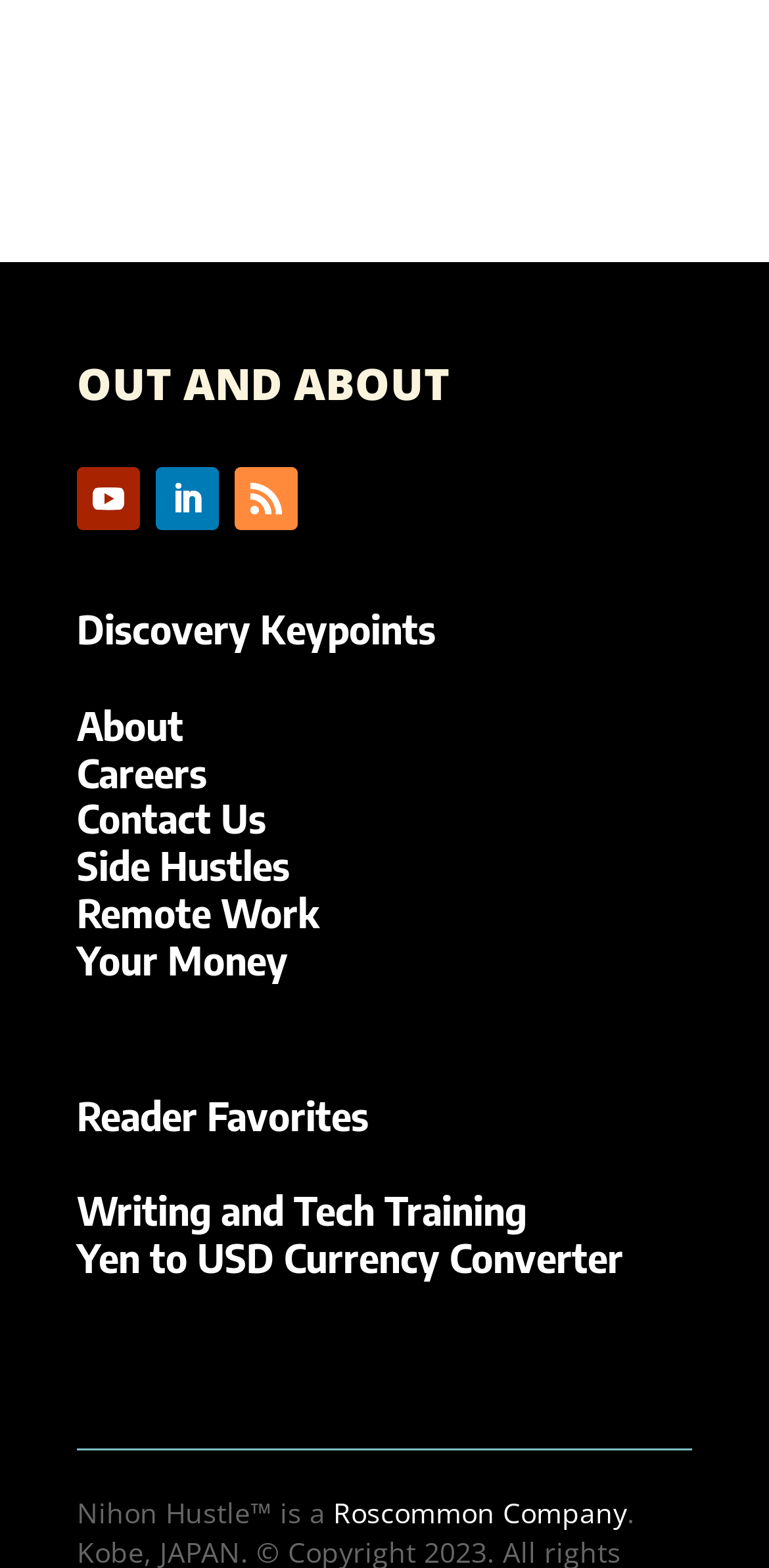What is the first menu item?
Use the image to answer the question with a single word or phrase.

OUT AND ABOUT